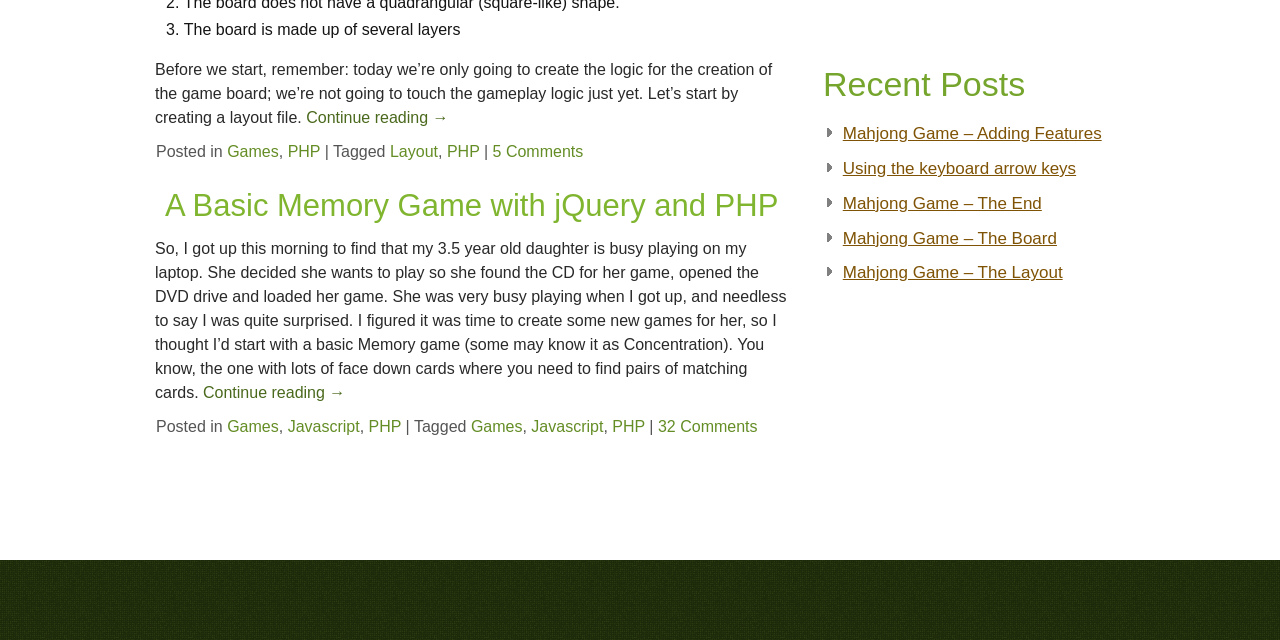Provide the bounding box coordinates of the UI element that matches the description: "DICTIONARY".

None